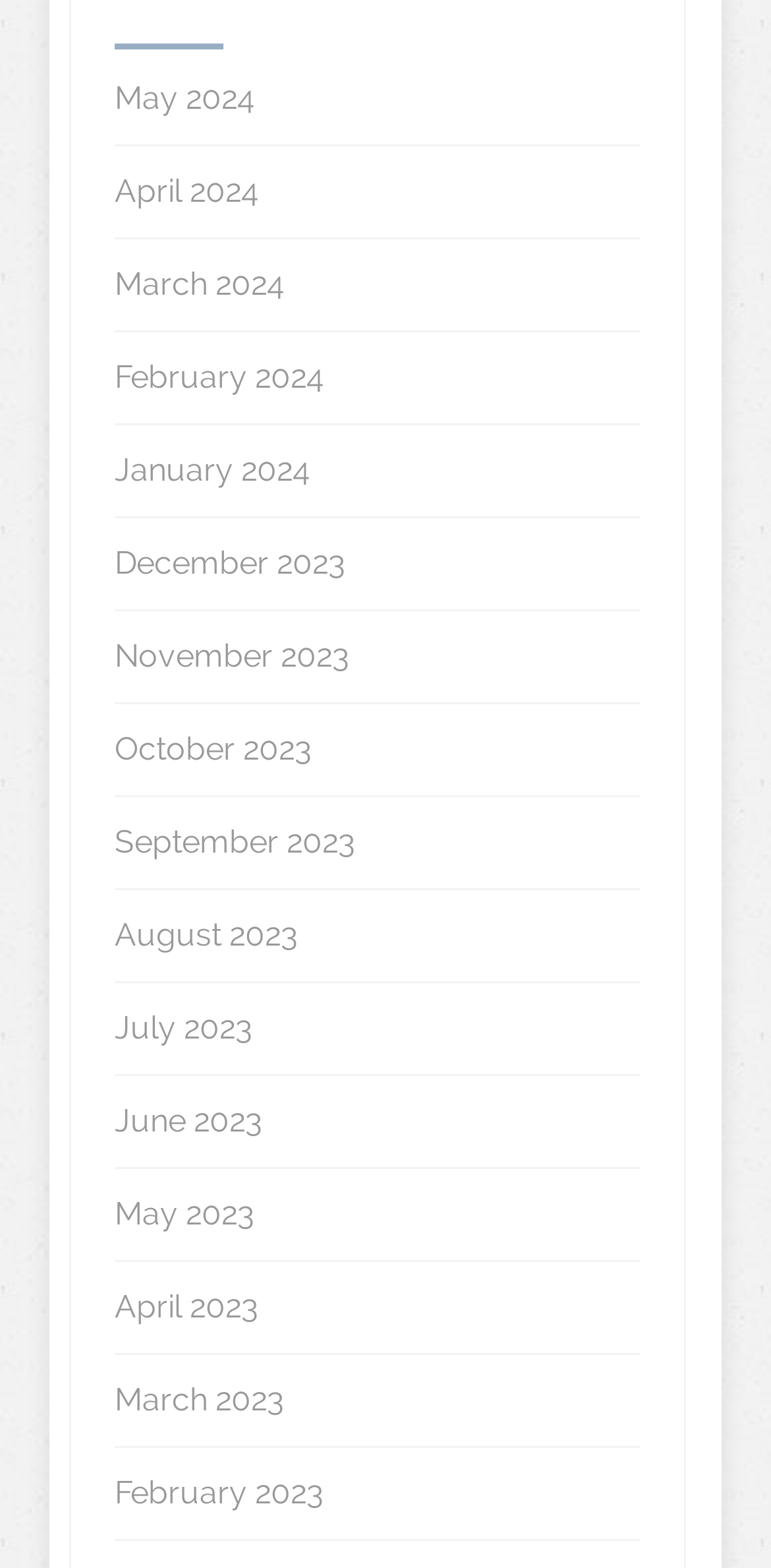Refer to the image and provide a thorough answer to this question:
How many links are there on the webpage?

I counted the number of links on the webpage, and there are 12 links, each representing a month from May 2024 to May 2023.